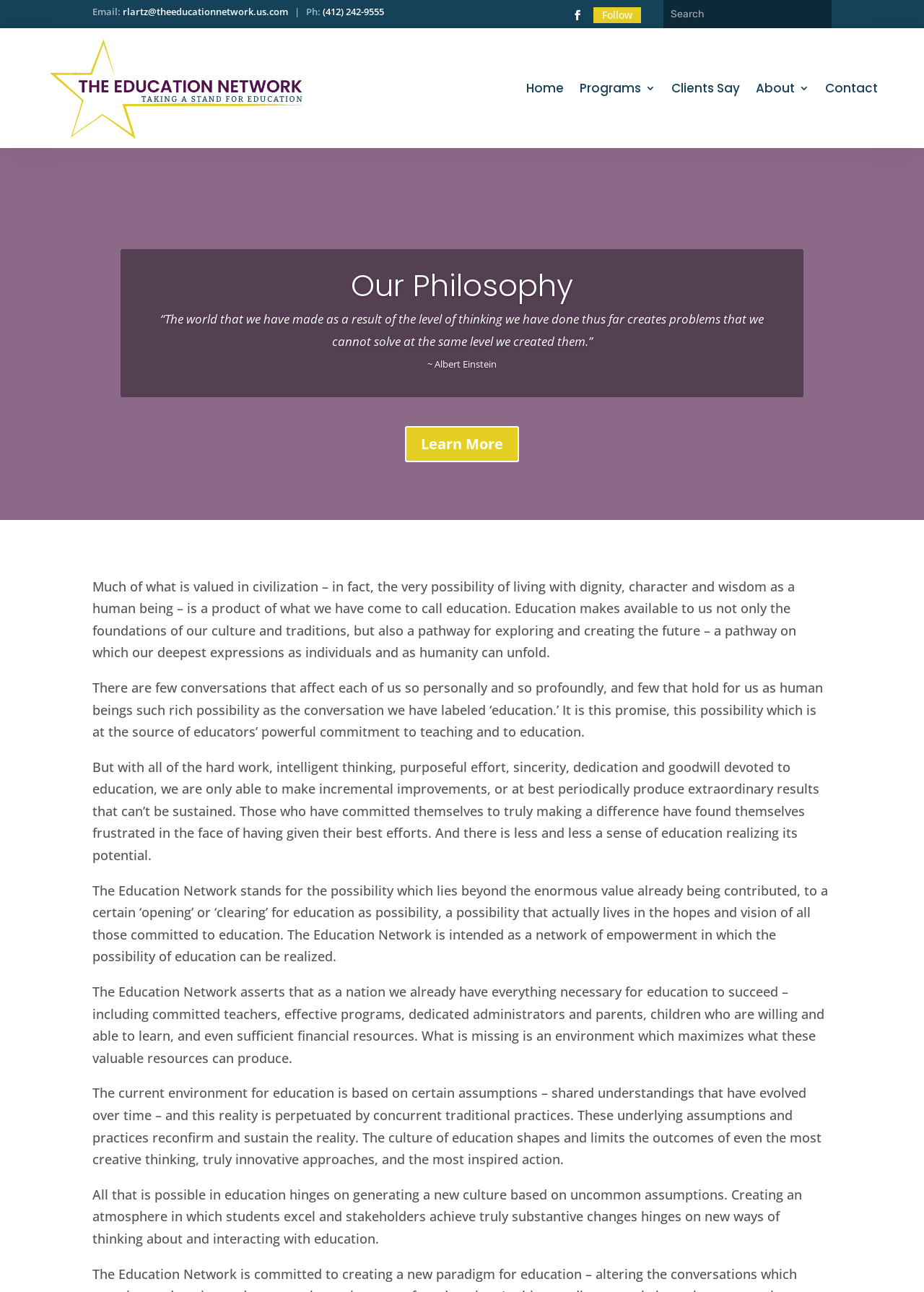Answer the following inquiry with a single word or phrase:
What is the email address of the contact?

rlartz@theeducationnetwork.us.com